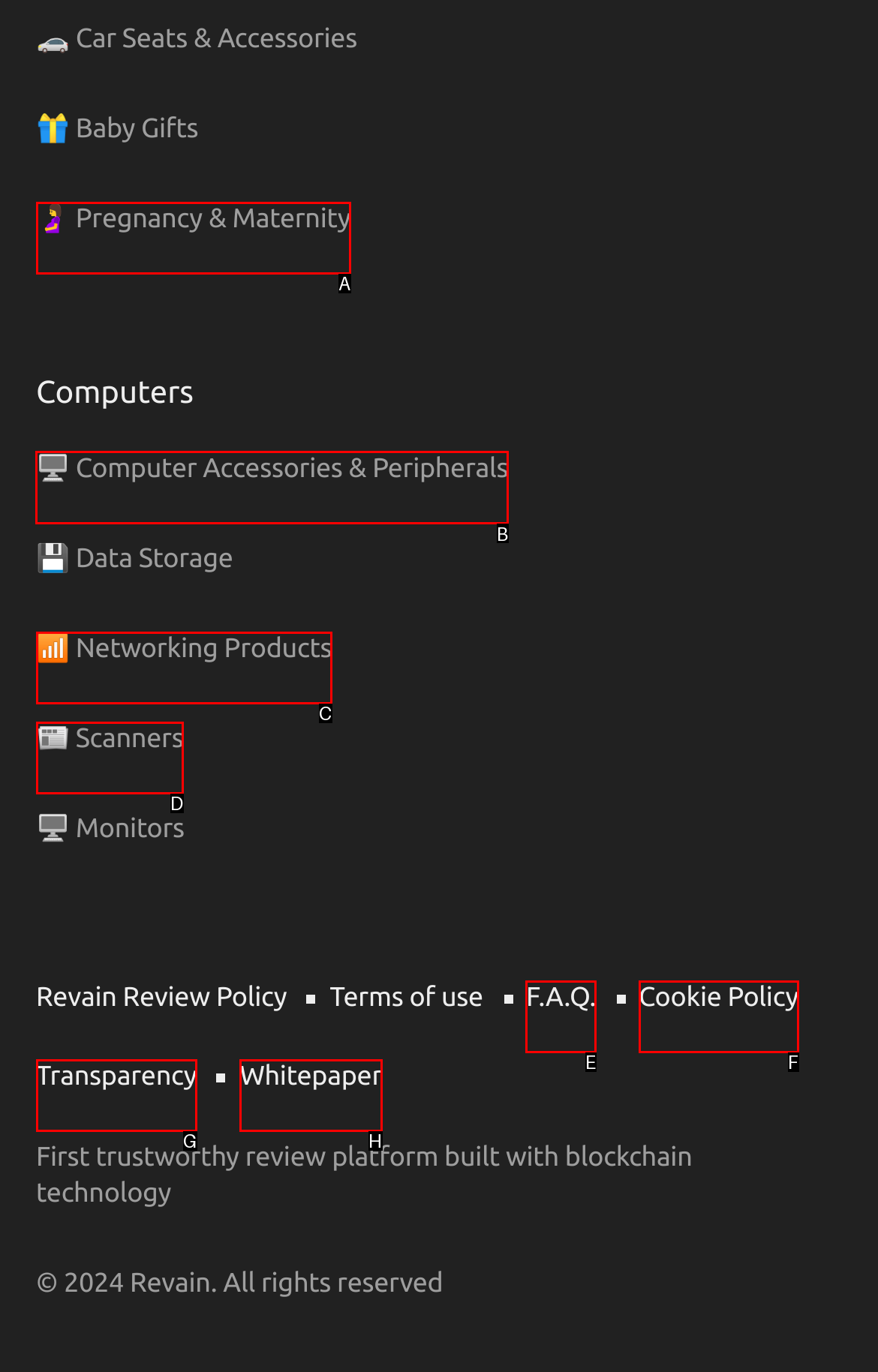Select the correct UI element to click for this task: Explore computer accessories and peripherals.
Answer using the letter from the provided options.

B